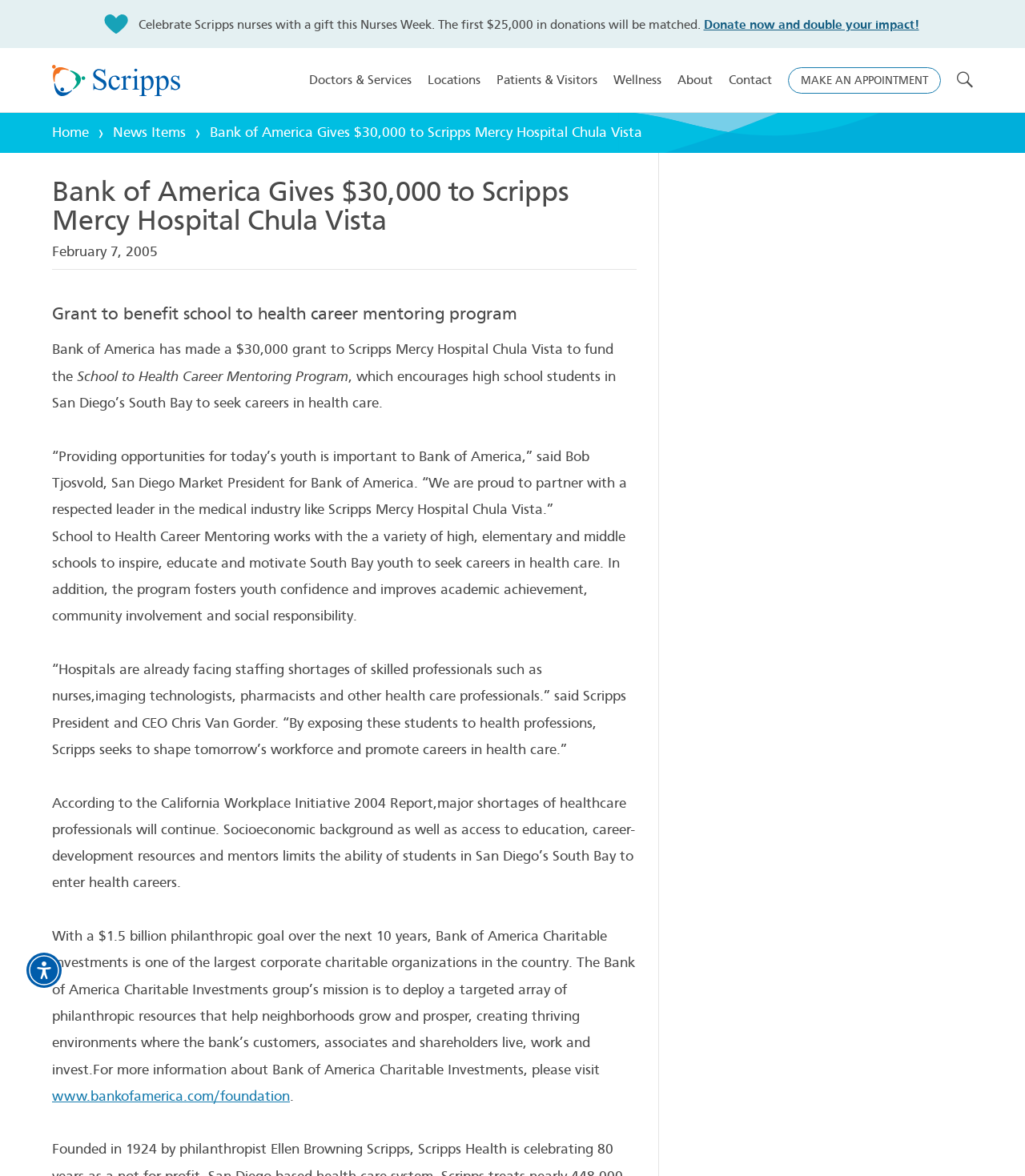Answer the following query with a single word or phrase:
What is the goal of Bank of America Charitable Investments over the next 10 years?

$1.5 billion